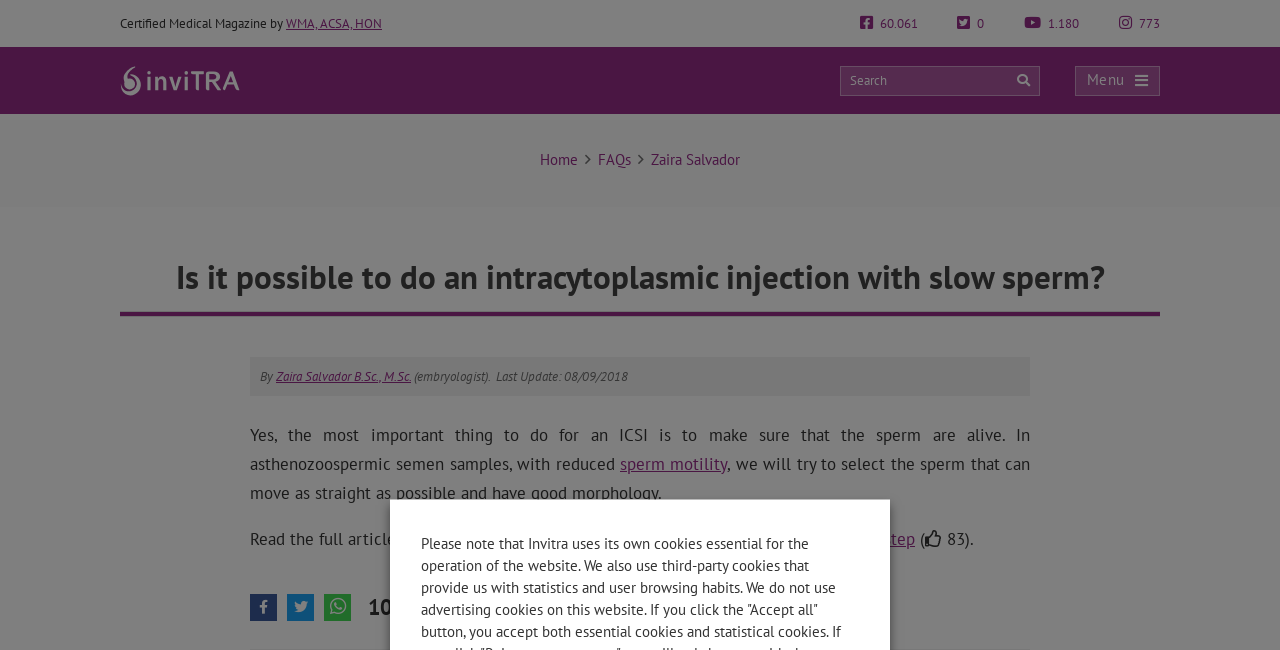Pinpoint the bounding box coordinates of the clickable area needed to execute the instruction: "Search for a topic". The coordinates should be specified as four float numbers between 0 and 1, i.e., [left, top, right, bottom].

[0.656, 0.101, 0.812, 0.147]